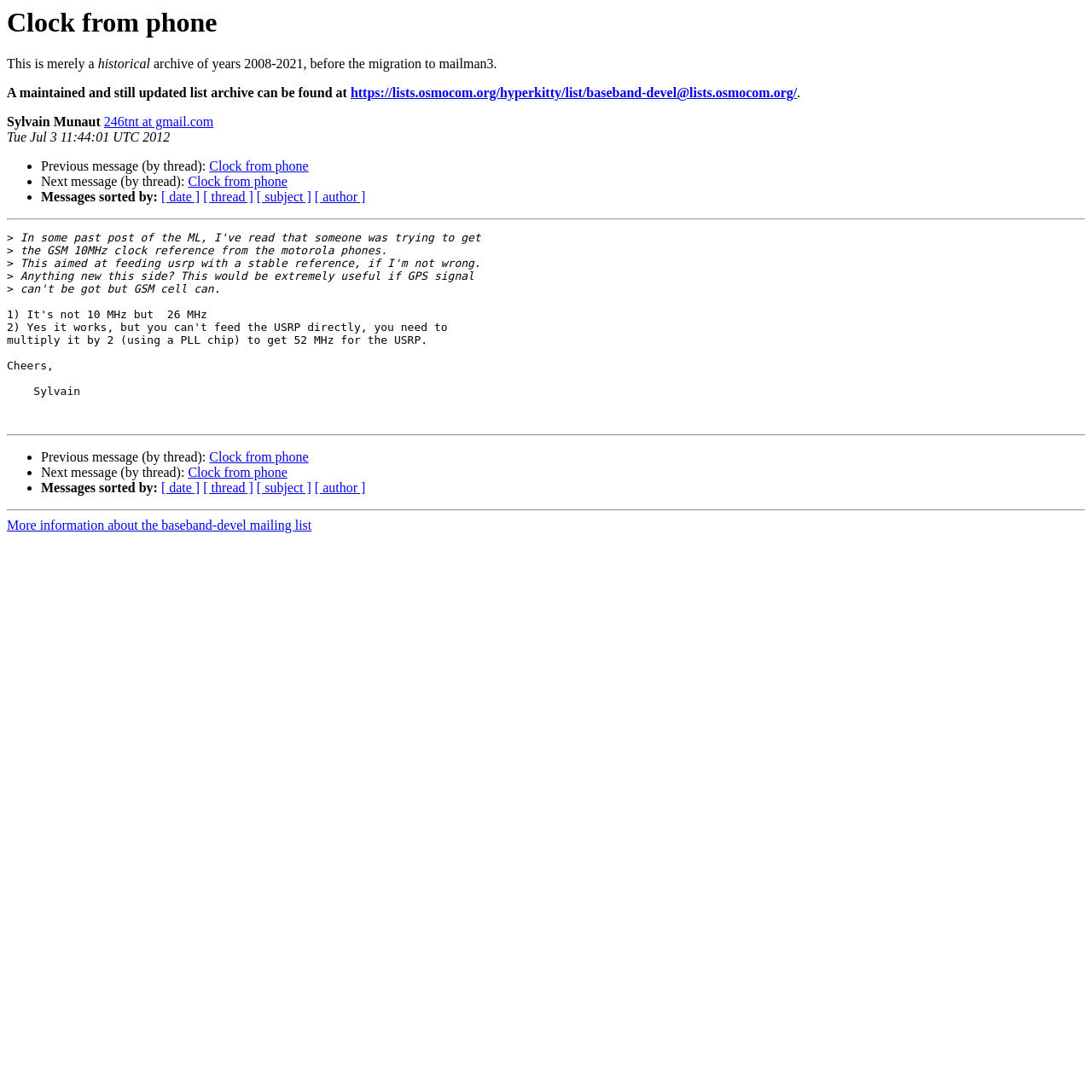Look at the image and give a detailed response to the following question: How can I access more information about this mailing list?

To access more information about this mailing list, I can click on the link 'More information about the baseband-devel mailing list' which is located at the bottom of the webpage.